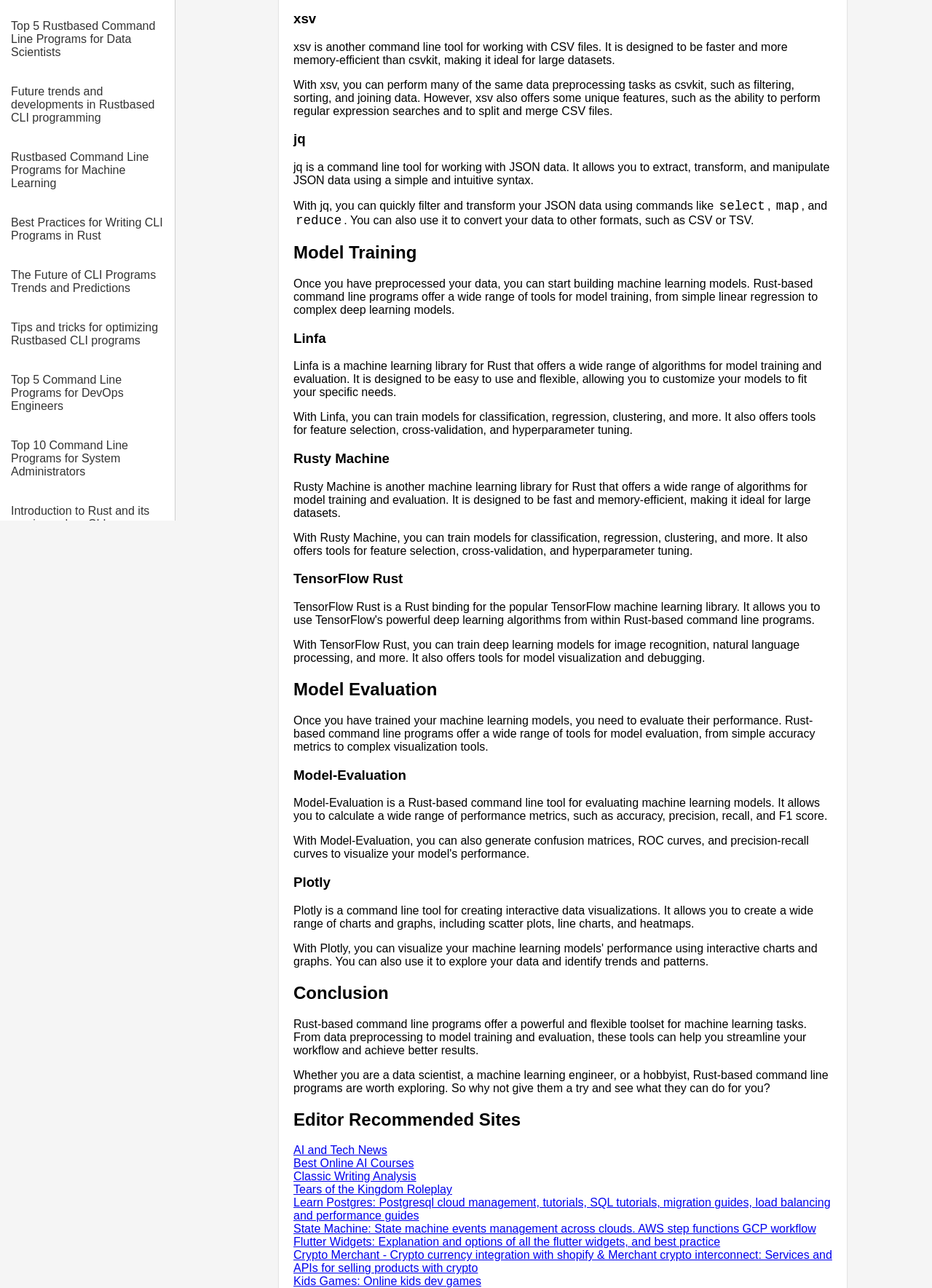Give the bounding box coordinates for the element described by: "Classic Writing Analysis".

[0.315, 0.909, 0.447, 0.918]